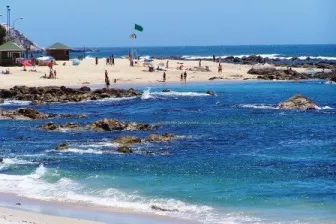What is the atmosphere of the beach?
Provide a concise answer using a single word or phrase based on the image.

leisure and enjoyment